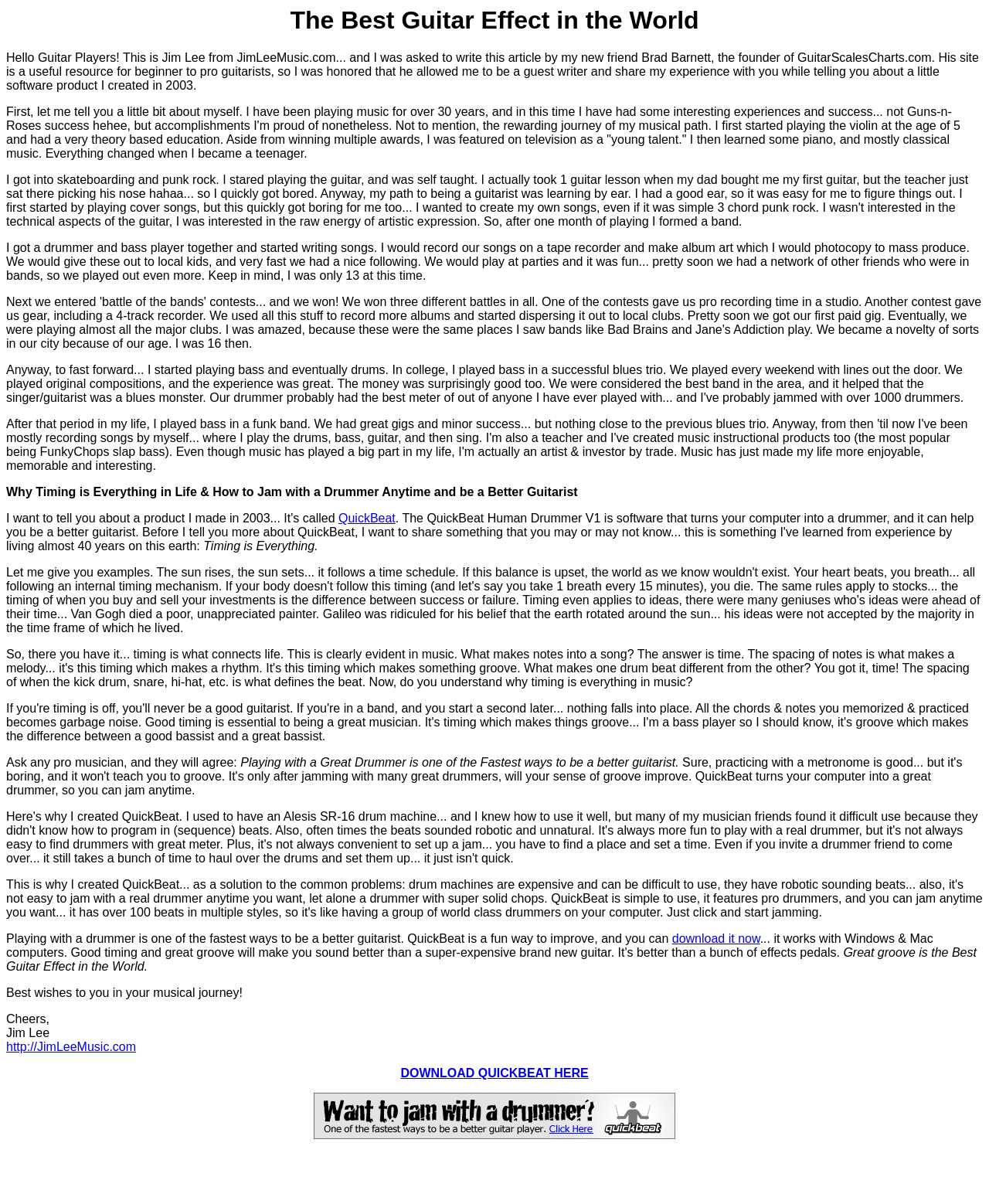What instrument did the author start playing at the age of 5?
Refer to the image and provide a thorough answer to the question.

The author mentions in the article that he started playing the violin at the age of 5 and had a theory-based education, which suggests that the violin was his first instrument.